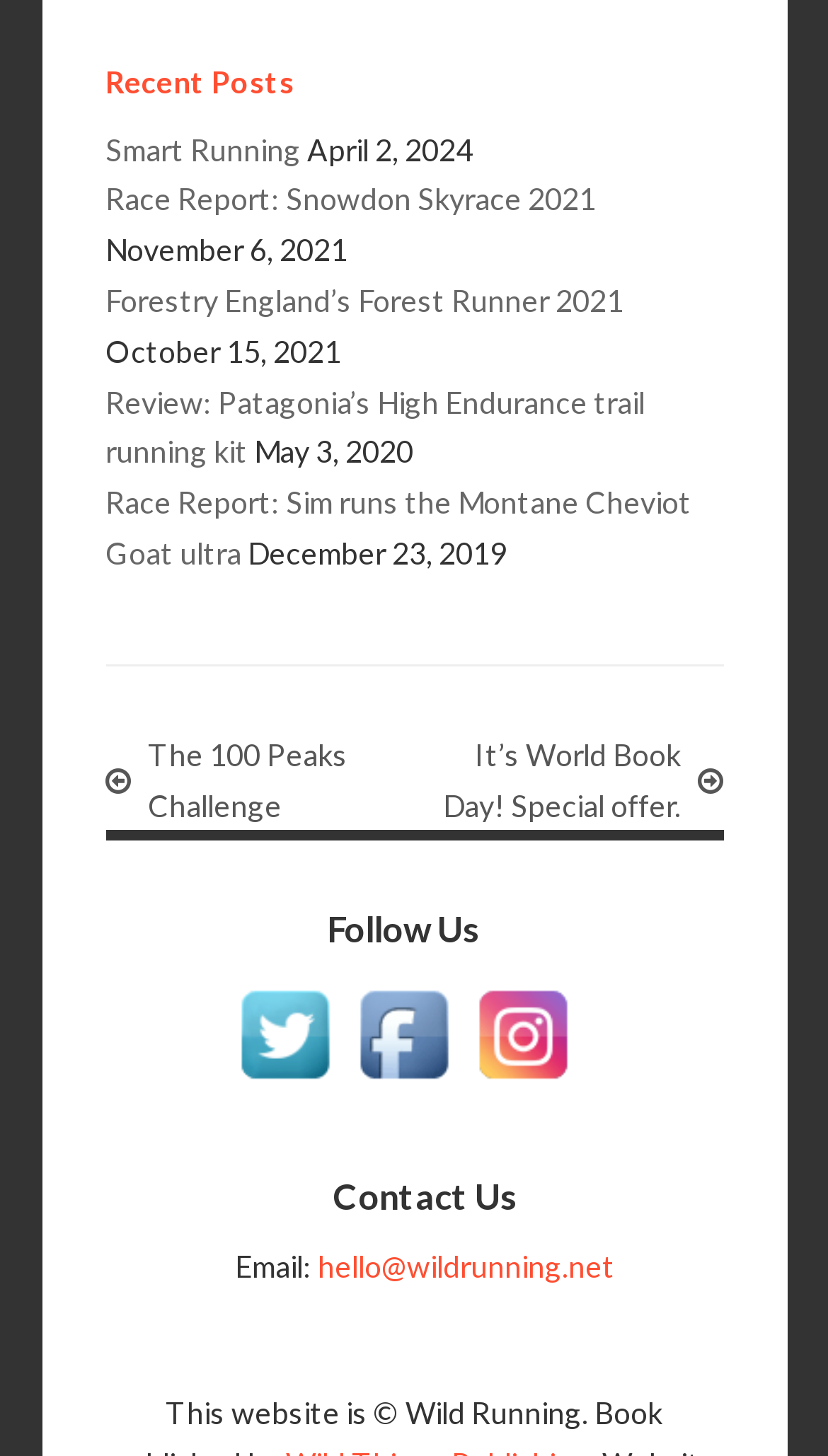Using the information in the image, give a comprehensive answer to the question: 
What is the date of the oldest post?

The date of the oldest post is 'December 23, 2019' which can be found by looking at the StaticText element with the text 'December 23, 2019' and the bounding box coordinates [0.299, 0.367, 0.612, 0.392].